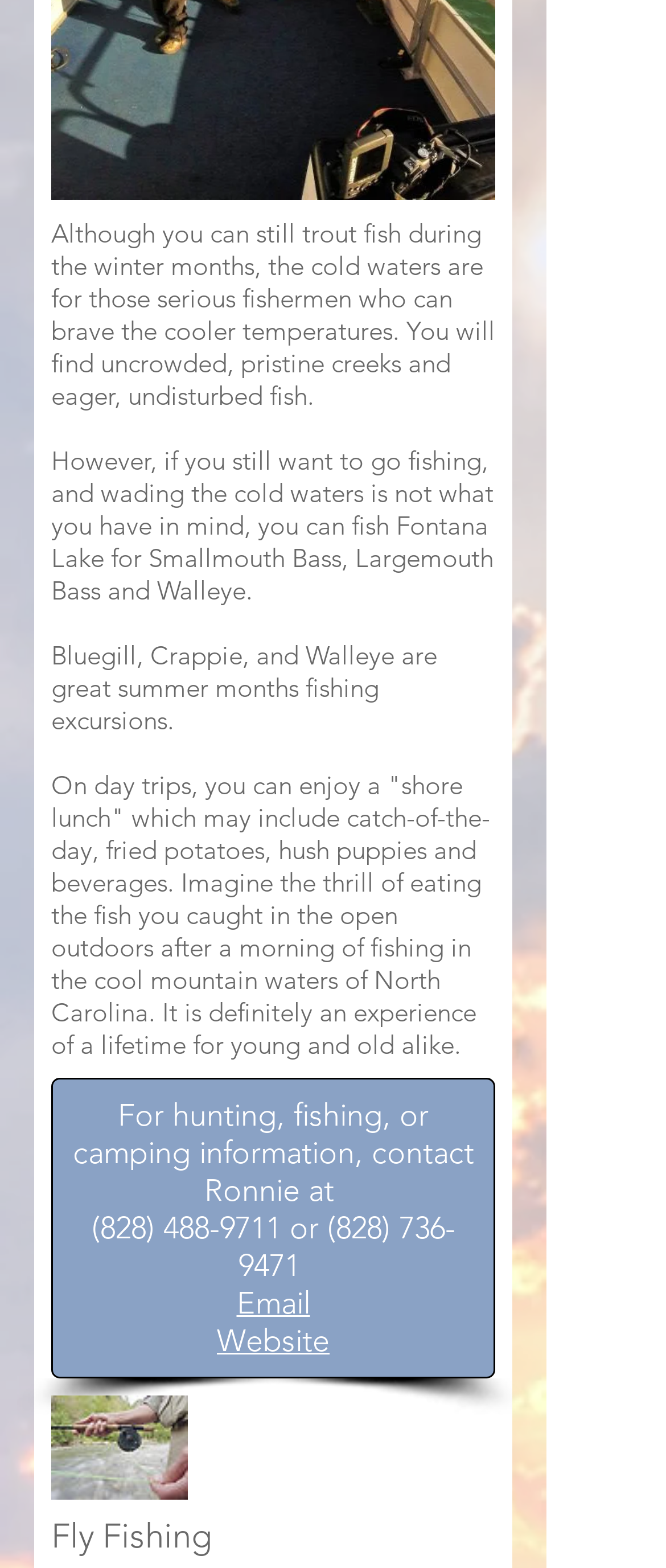Determine the bounding box coordinates in the format (top-left x, top-left y, bottom-right x, bottom-right y). Ensure all values are floating point numbers between 0 and 1. Identify the bounding box of the UI element described by: Services

None